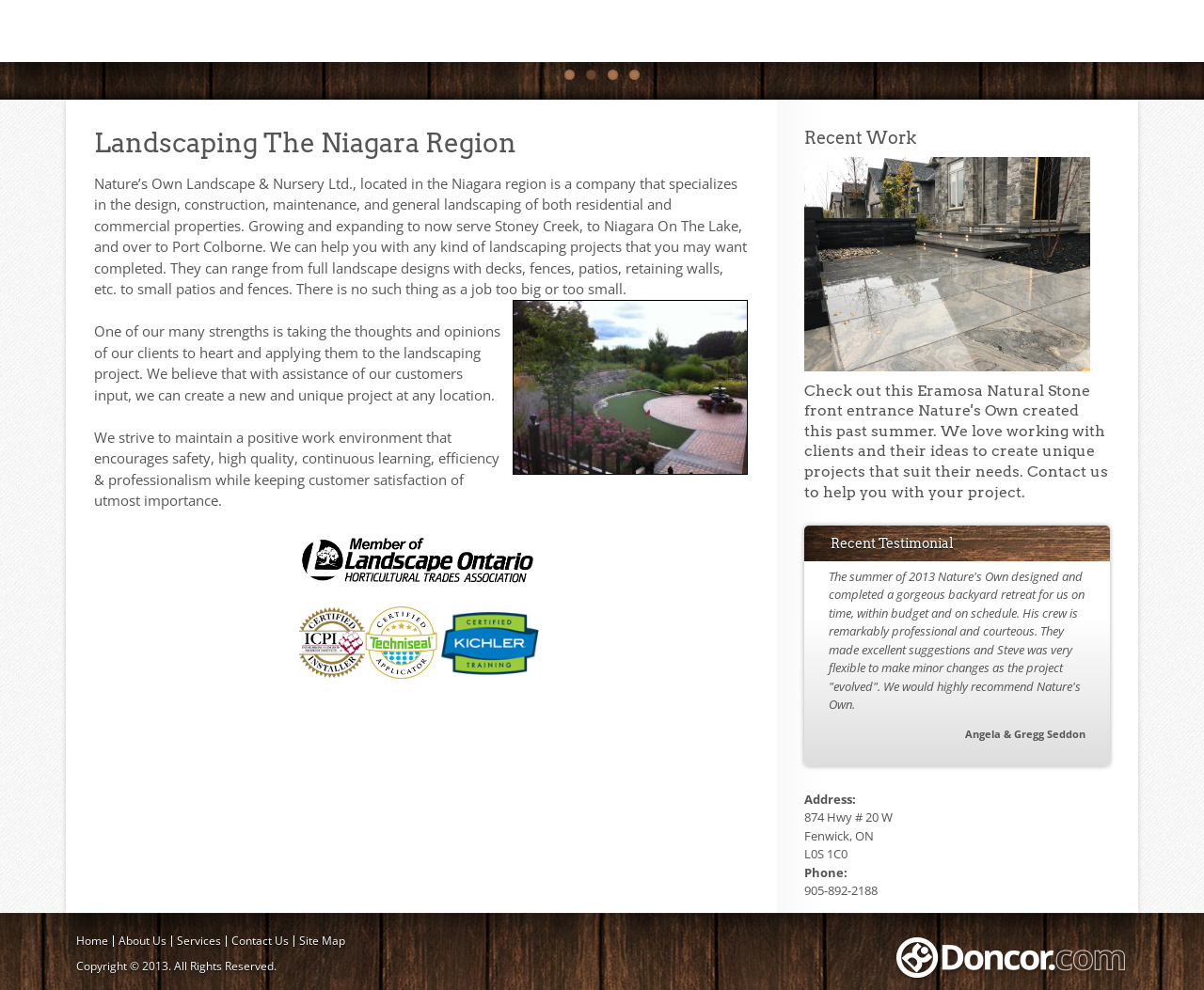Locate the bounding box of the UI element described by: "alt="Visit Landscape Ontario"" in the given webpage screenshot.

[0.248, 0.557, 0.452, 0.576]